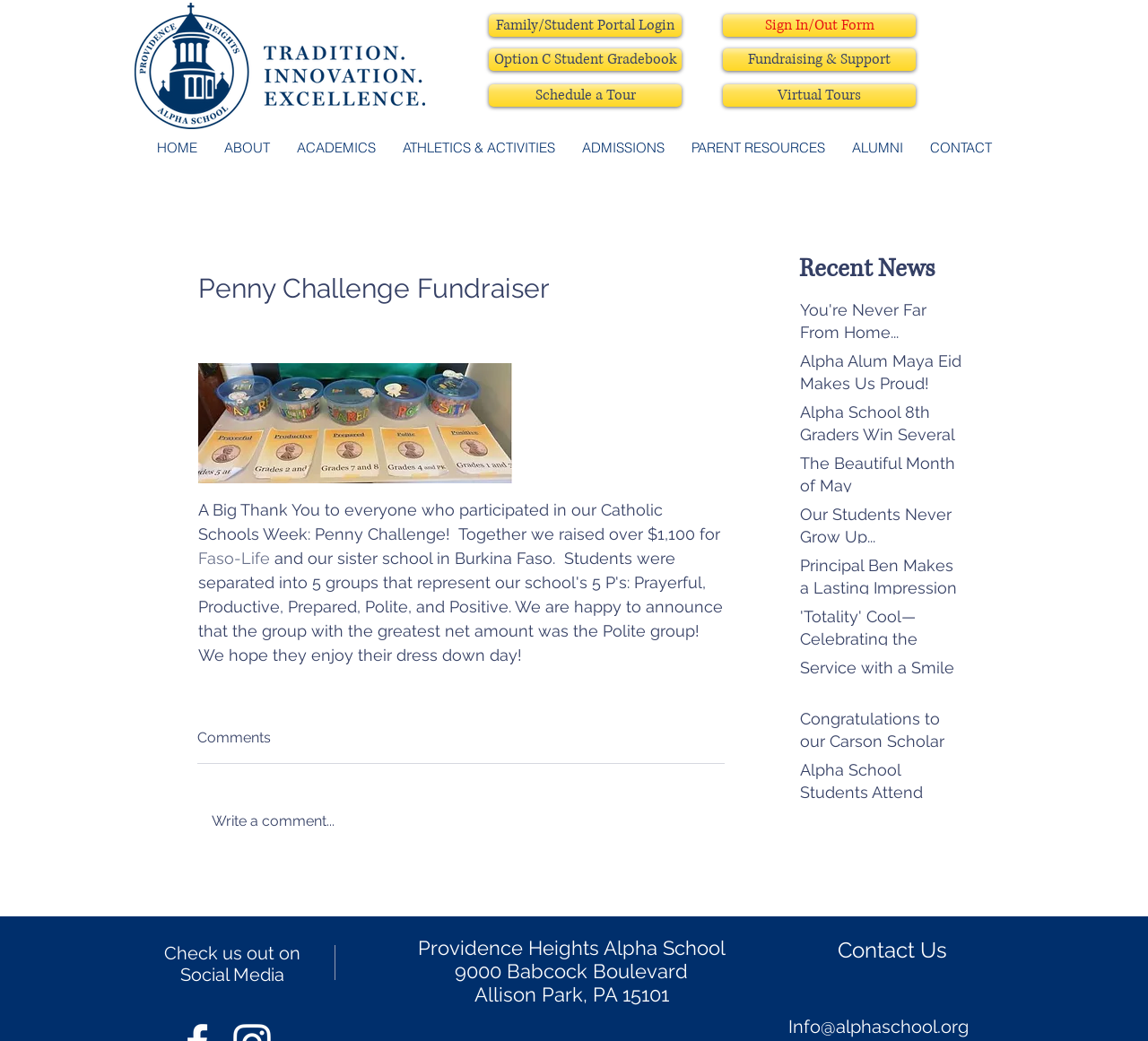Please find the bounding box coordinates of the element that must be clicked to perform the given instruction: "Check us out on Social Media". The coordinates should be four float numbers from 0 to 1, i.e., [left, top, right, bottom].

[0.143, 0.905, 0.262, 0.947]